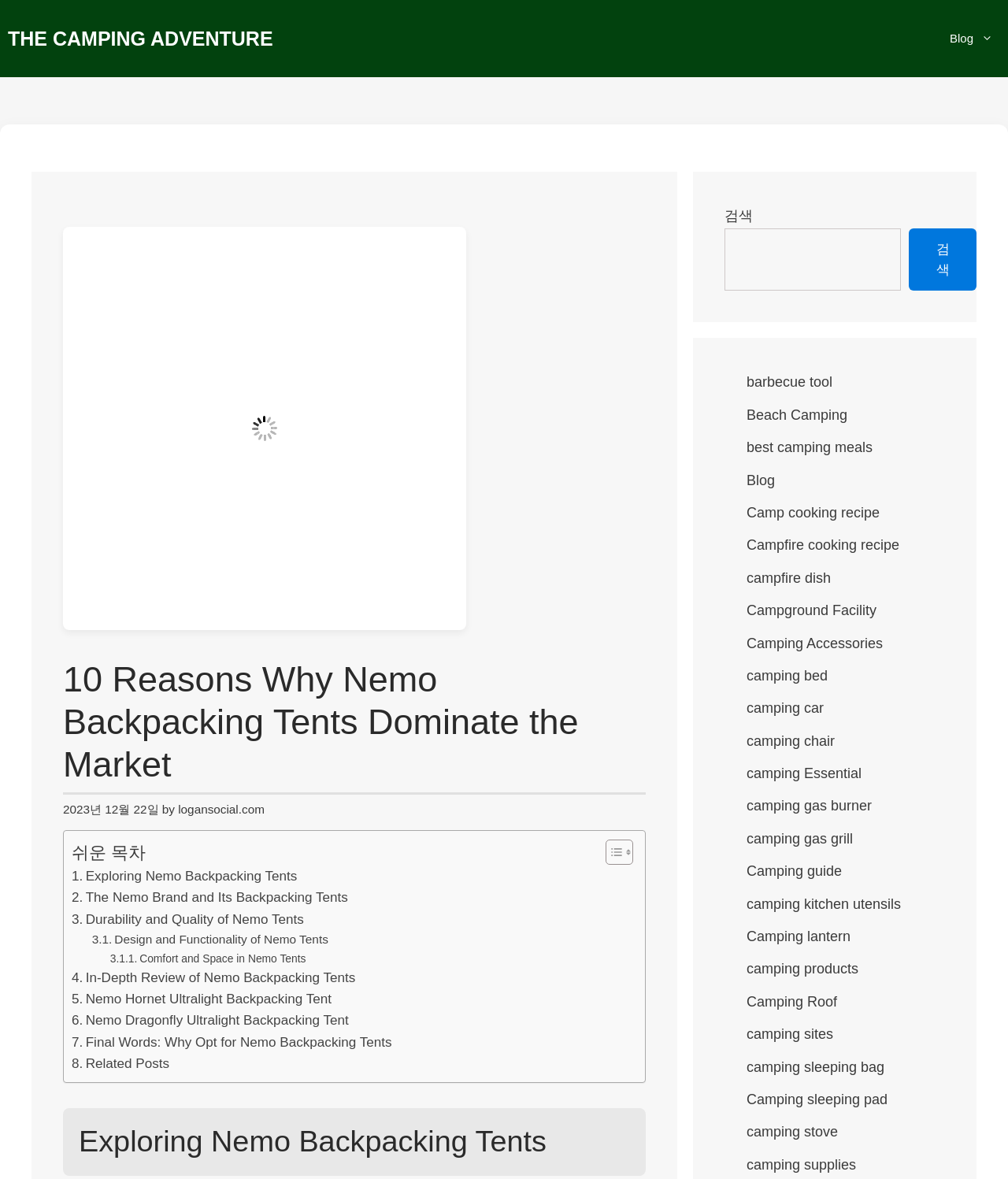Identify the bounding box coordinates of the section to be clicked to complete the task described by the following instruction: "Search for something". The coordinates should be four float numbers between 0 and 1, formatted as [left, top, right, bottom].

[0.719, 0.194, 0.894, 0.247]